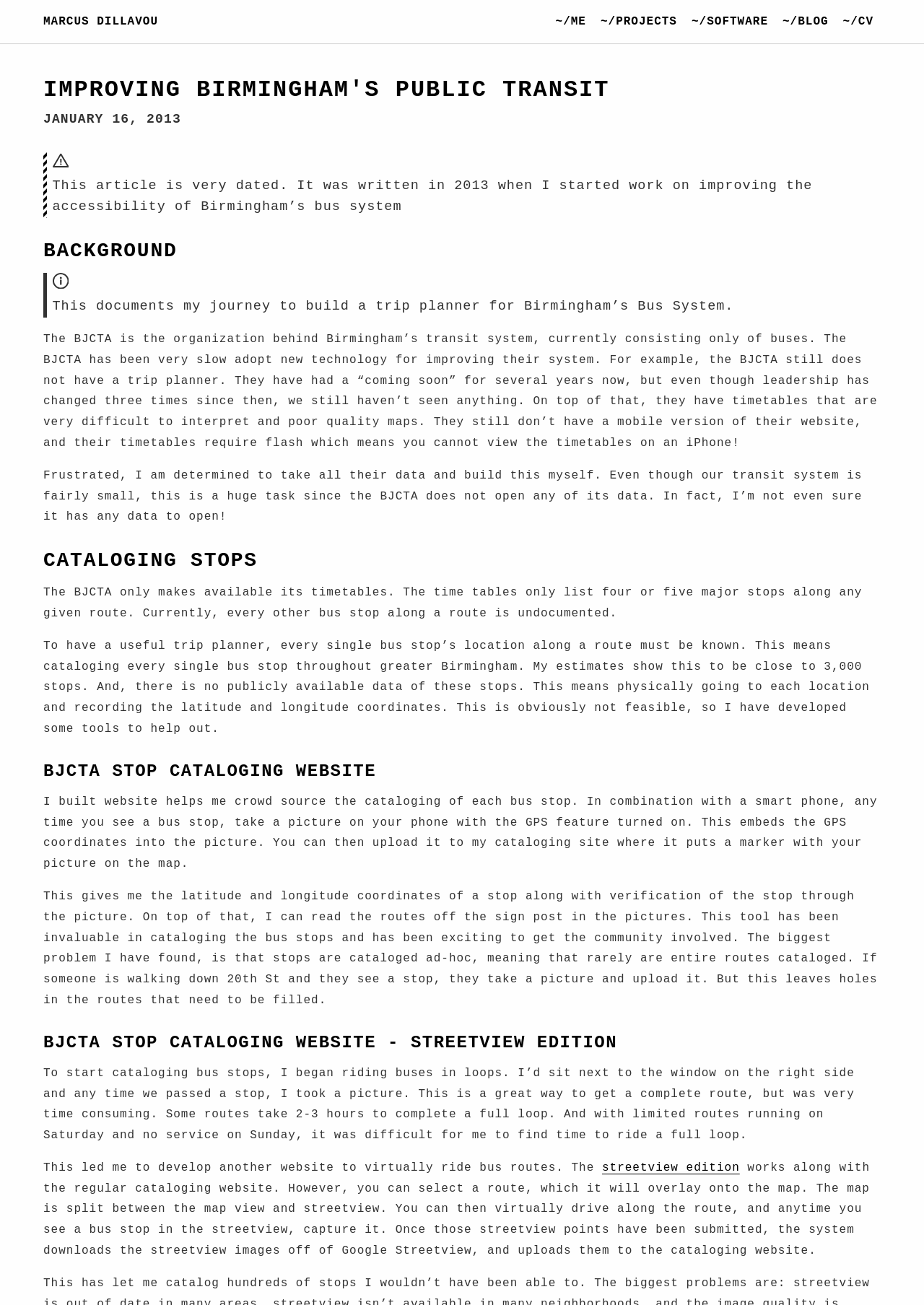What is the purpose of the streetview edition of the BJCTA stop cataloging website?
Based on the image, respond with a single word or phrase.

To virtually ride bus routes